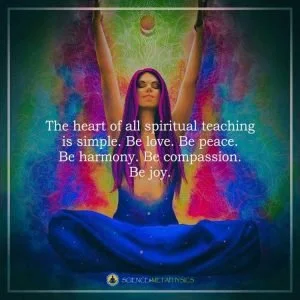Describe all the elements in the image with great detail.

The image features a serene figure, a woman seated in a meditative pose, embodying a sense of tranquility and connection to a higher consciousness. She is surrounded by a vibrant, colorful backdrop that radiates energy and beauty, enhancing the spiritual theme of the image. Superimposed on the scene are the words: "The heart of all spiritual teaching is simple. Be love. Be peace. Be harmony. Be compassion. Be joy." This quote encapsulates the essence of spiritual teachings, encouraging viewers to embrace these virtues as central to their journey. The overall composition evokes a feeling of peace and positivity, inviting reflection on the importance of love and compassion in our lives.